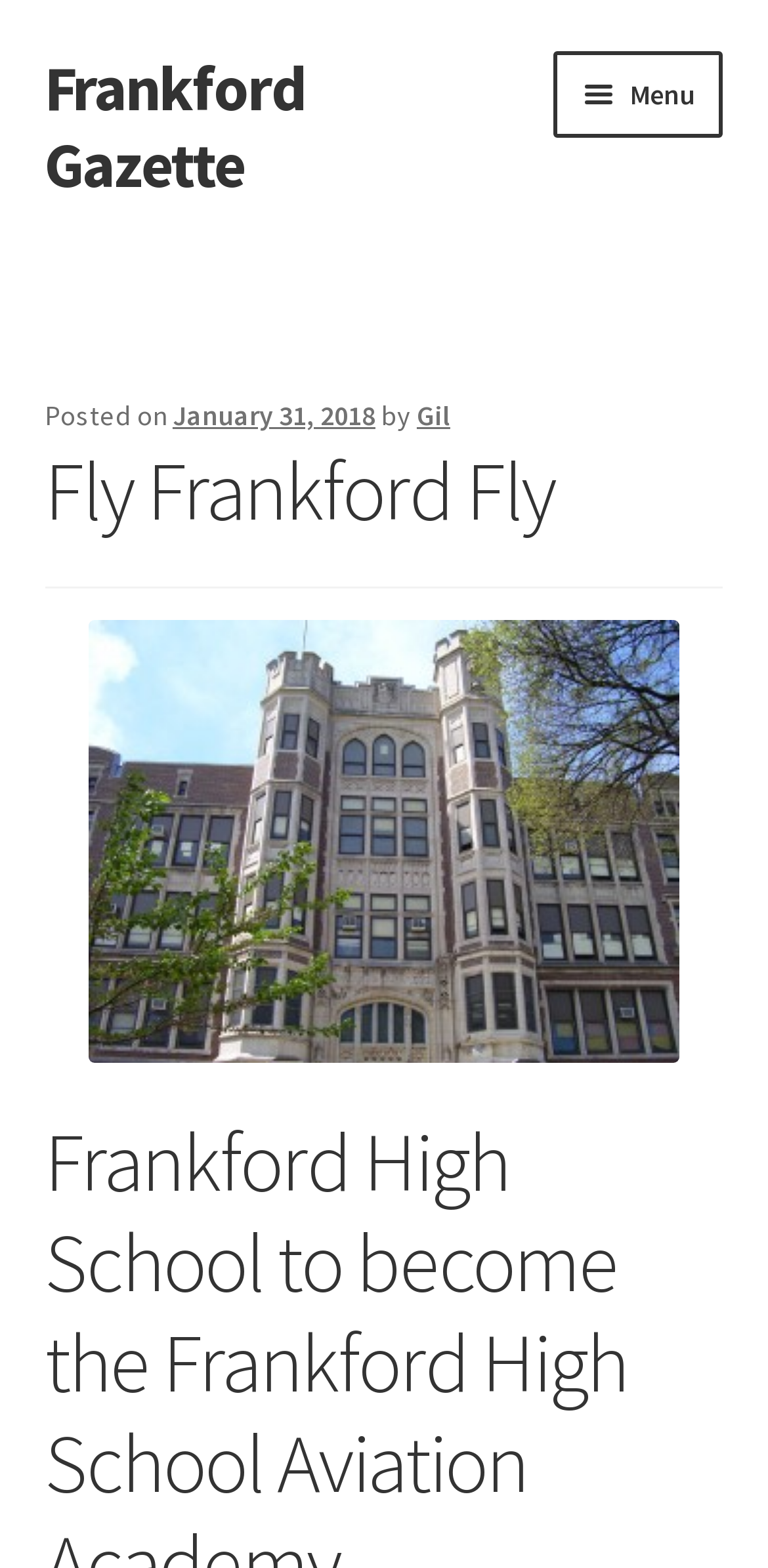Deliver a detailed narrative of the webpage's visual and textual elements.

The webpage appears to be an article from the Frankford Gazette, with a focus on Frankford High School becoming the Frankford High School Aviation Academy. 

At the top left of the page, there are two "Skip" links, one for navigation and one for content. Next to these links is the Frankford Gazette logo, which is a link. 

To the right of the logo is the primary navigation menu, which contains 11 links, including "Home", "About Us", "Advertise", and others. The menu is expandable, with a "Menu" button on the right side. 

Below the navigation menu is the main content area, which starts with a header section. This section contains a posted date, "January 31, 2018", and the author's name, "Gil". The title of the article, "Fly Frankford Fly", is displayed prominently in this section. 

The rest of the content is not explicitly described in the accessibility tree, but based on the meta description, it likely continues with the article about Frankford High School's transformation into the Frankford High School Aviation Academy.